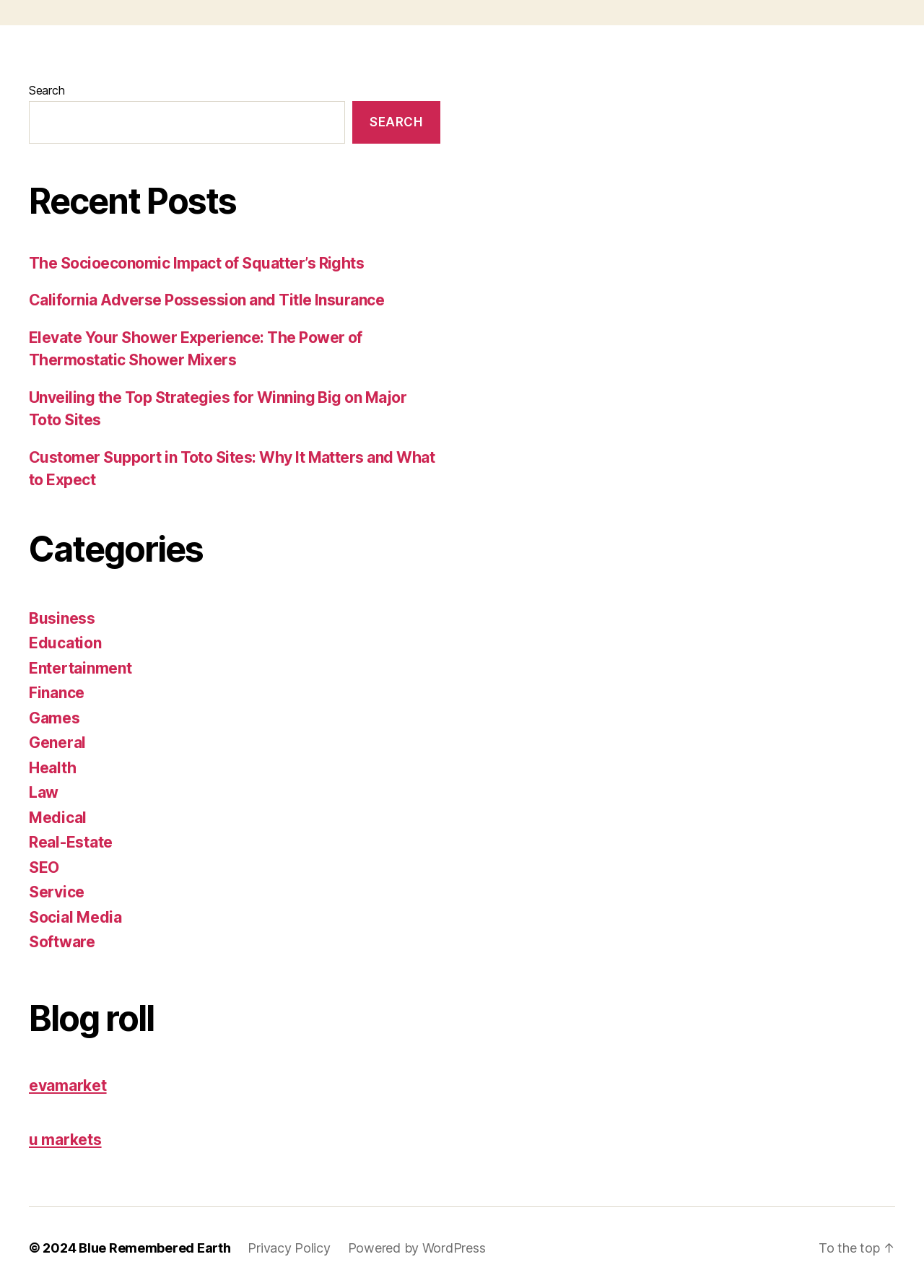Determine the bounding box coordinates for the element that should be clicked to follow this instruction: "Search for something". The coordinates should be given as four float numbers between 0 and 1, in the format [left, top, right, bottom].

[0.031, 0.079, 0.373, 0.112]